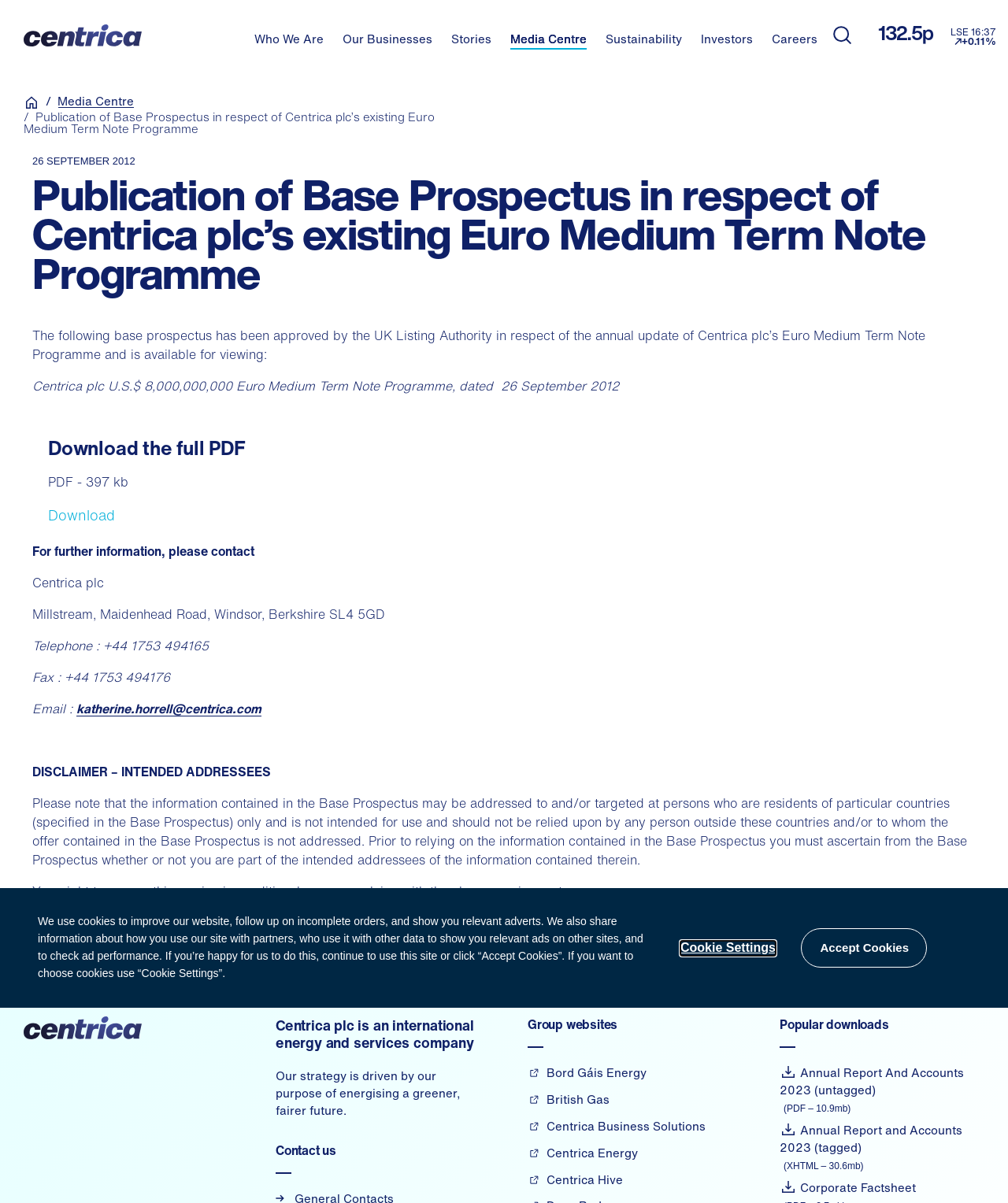Pinpoint the bounding box coordinates of the element you need to click to execute the following instruction: "Download the full PDF". The bounding box should be represented by four float numbers between 0 and 1, in the format [left, top, right, bottom].

[0.048, 0.419, 0.114, 0.436]